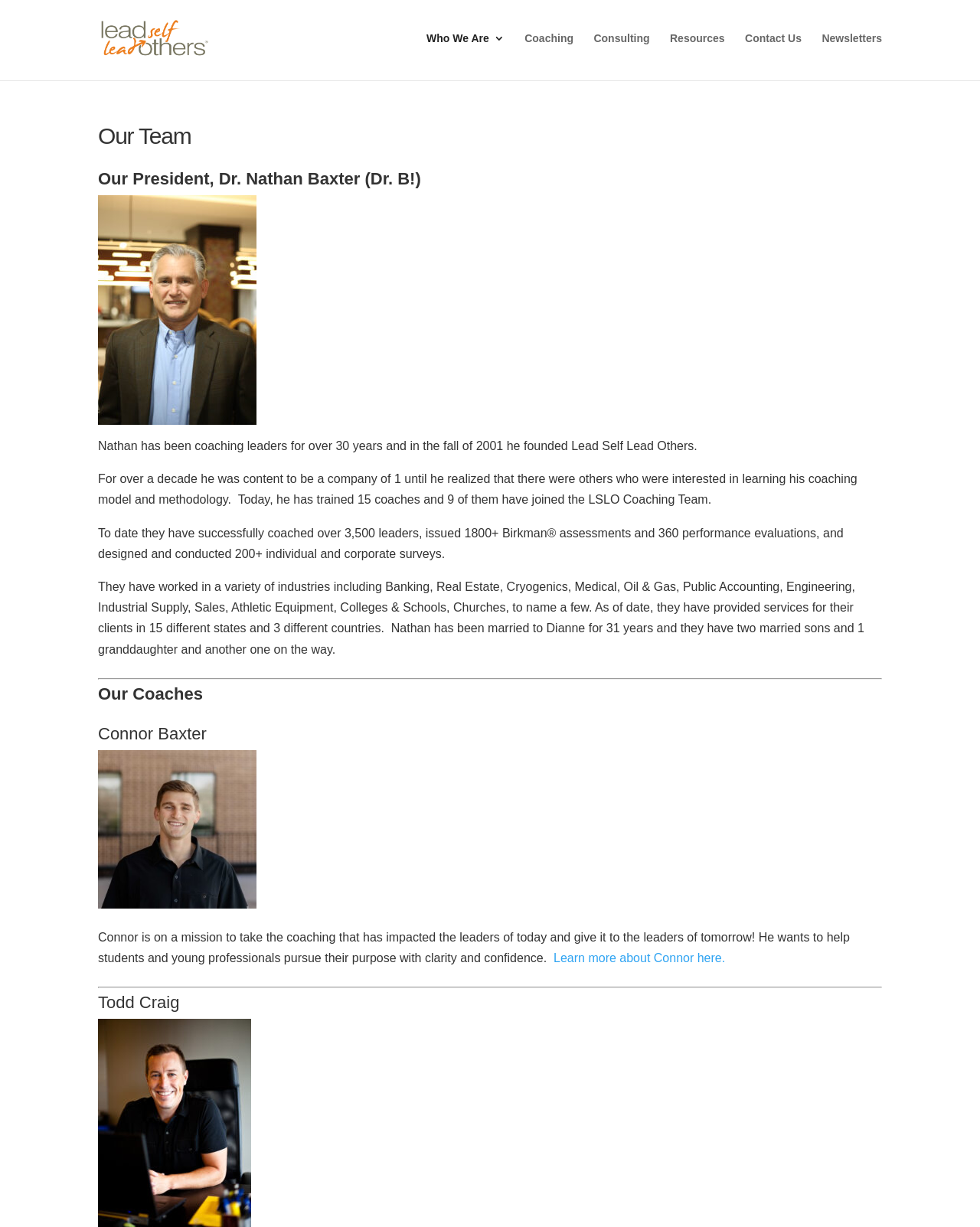Determine the bounding box coordinates of the clickable element necessary to fulfill the instruction: "Search for something". Provide the coordinates as four float numbers within the 0 to 1 range, i.e., [left, top, right, bottom].

[0.1, 0.0, 0.9, 0.001]